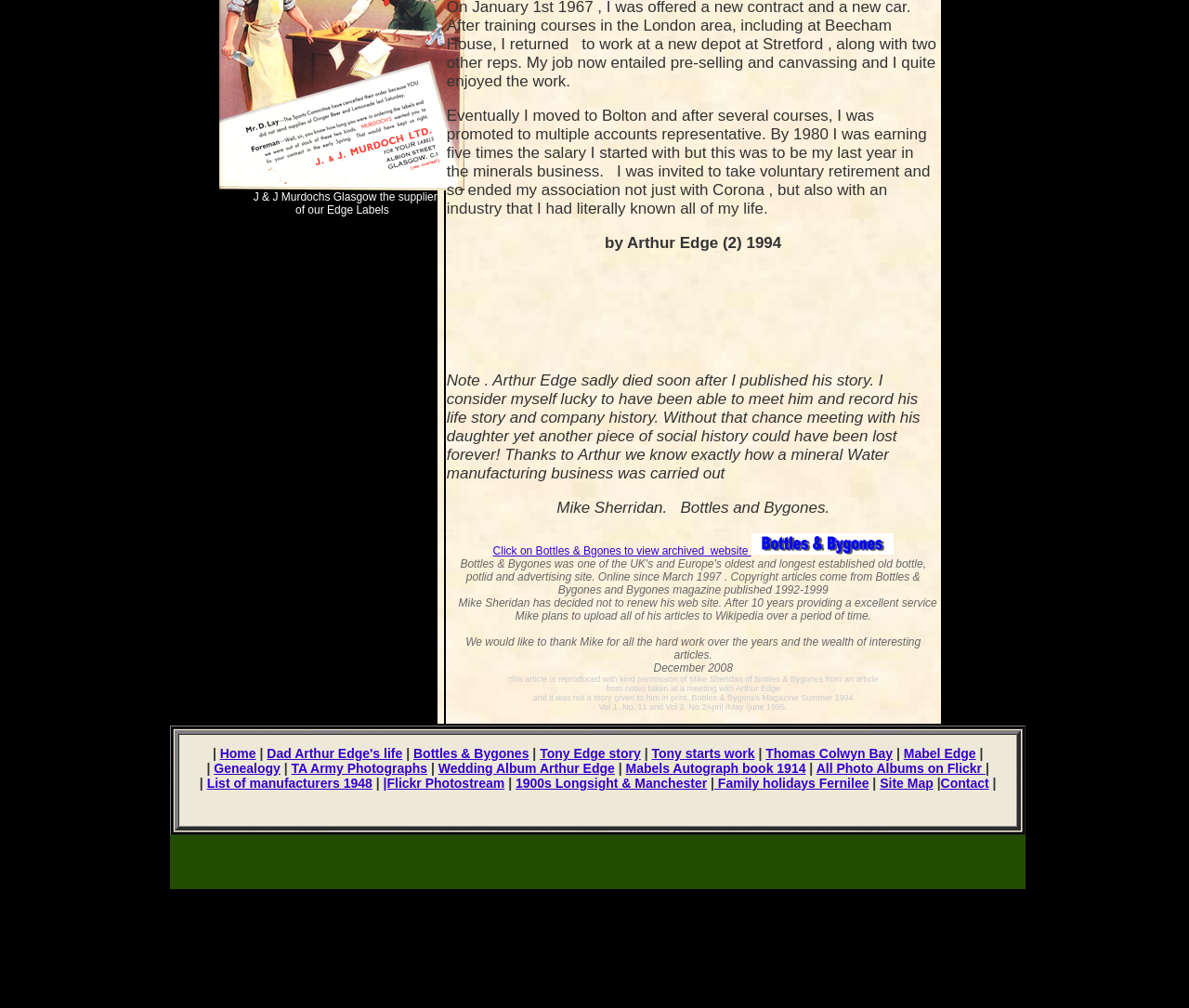Please identify the bounding box coordinates of the element I need to click to follow this instruction: "Click the logo link".

None